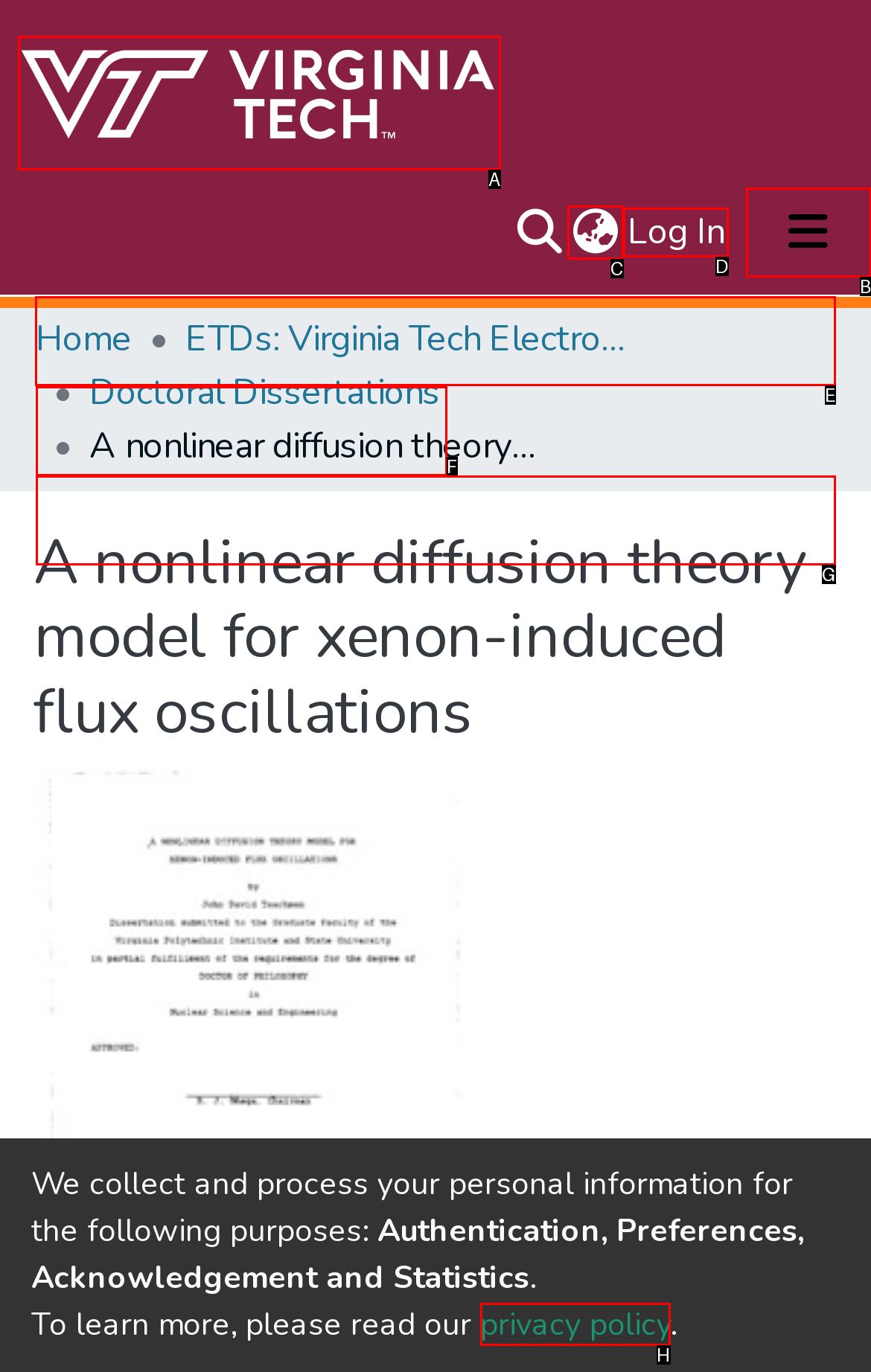Determine the letter of the element you should click to carry out the task: Go to the about page
Answer with the letter from the given choices.

E